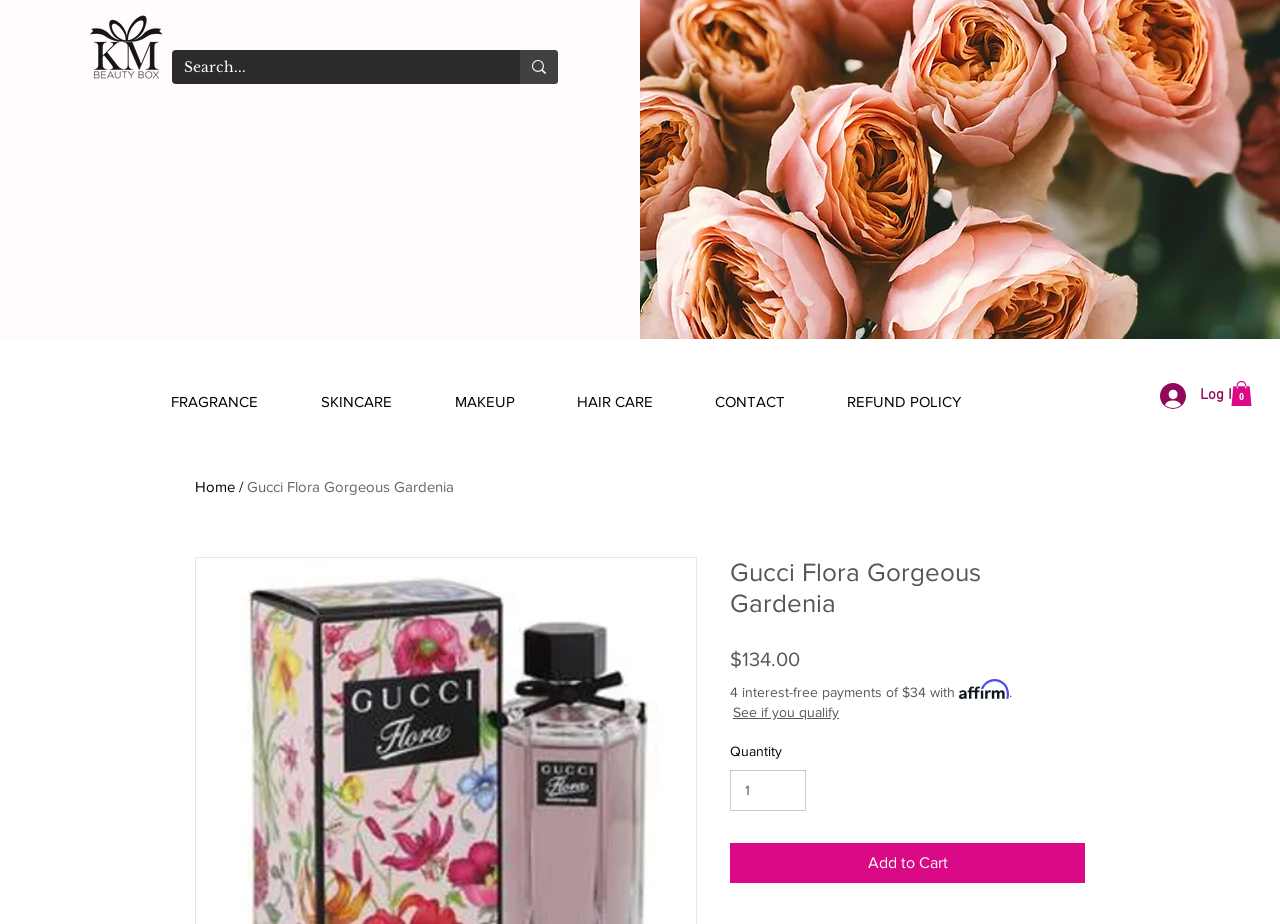Using the information in the image, could you please answer the following question in detail:
What is the brand of the perfume?

Based on the webpage, I can see the logo of Gucci at the top left corner, and the product name 'Gucci Flora Gorgeous Gardenia' is displayed prominently, indicating that the brand of the perfume is Gucci.